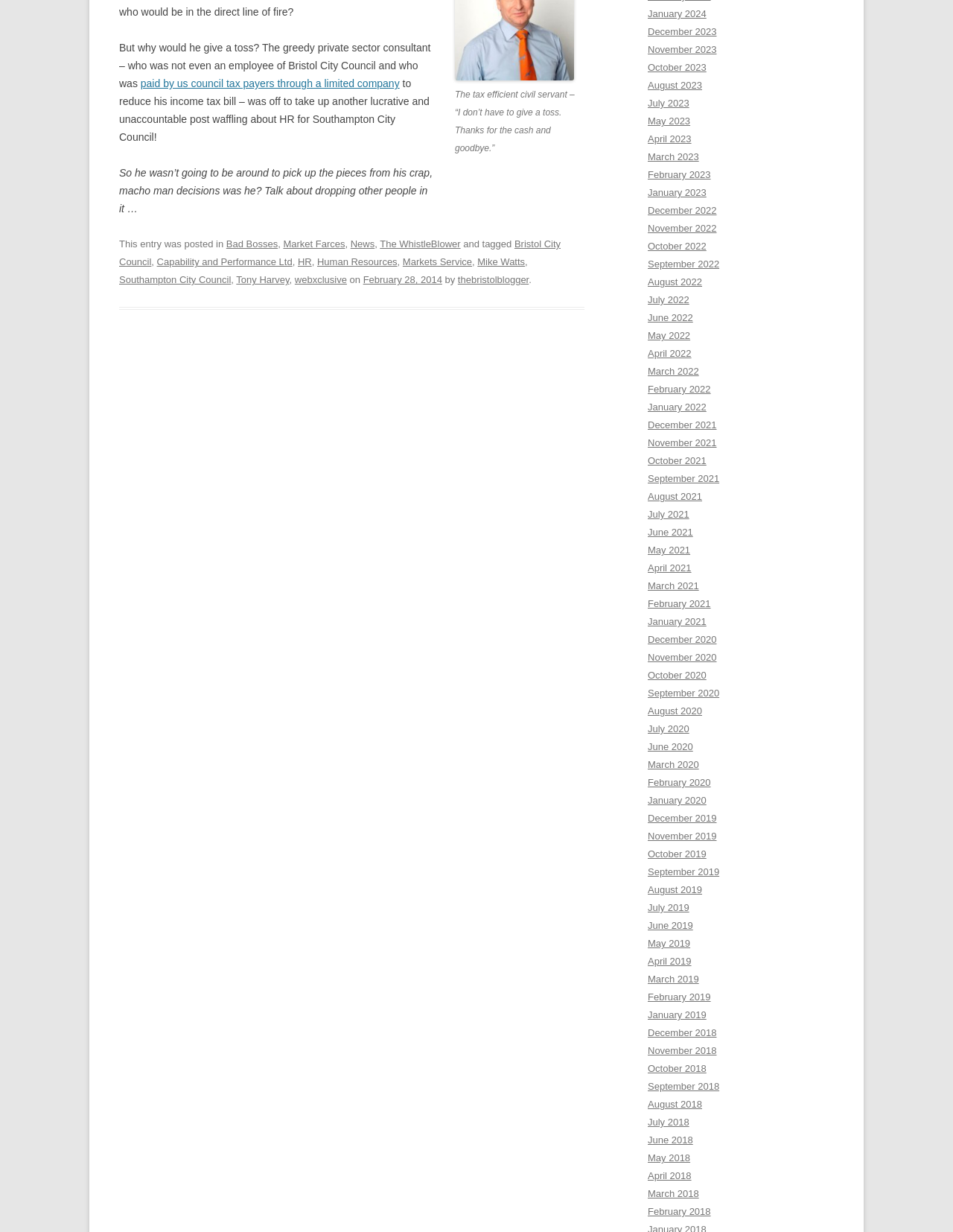Please determine the bounding box coordinates of the element to click in order to execute the following instruction: "View the 'Math Theory' page". The coordinates should be four float numbers between 0 and 1, specified as [left, top, right, bottom].

None